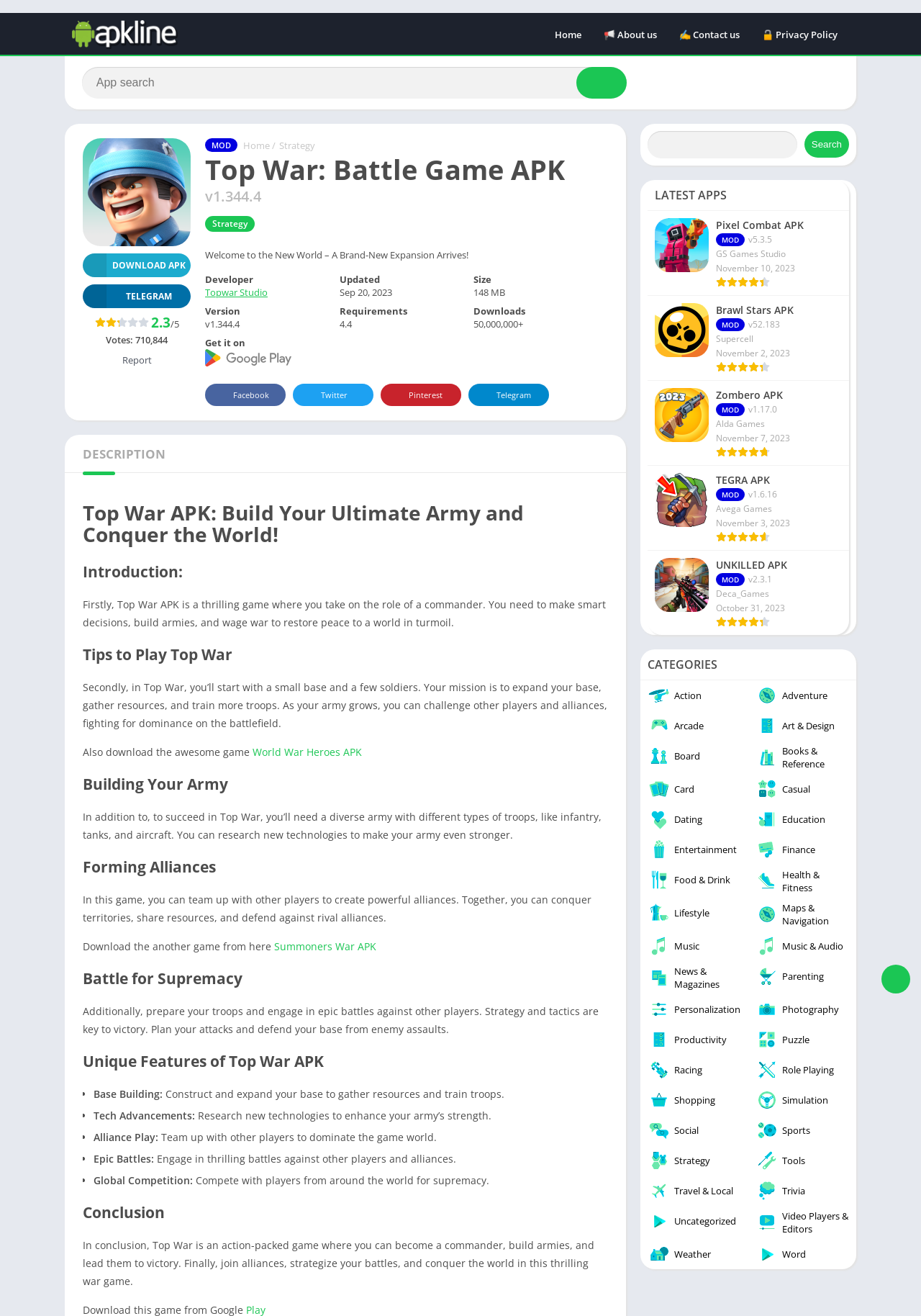Answer the following in one word or a short phrase: 
What is the developer of the game?

Topwar Studio